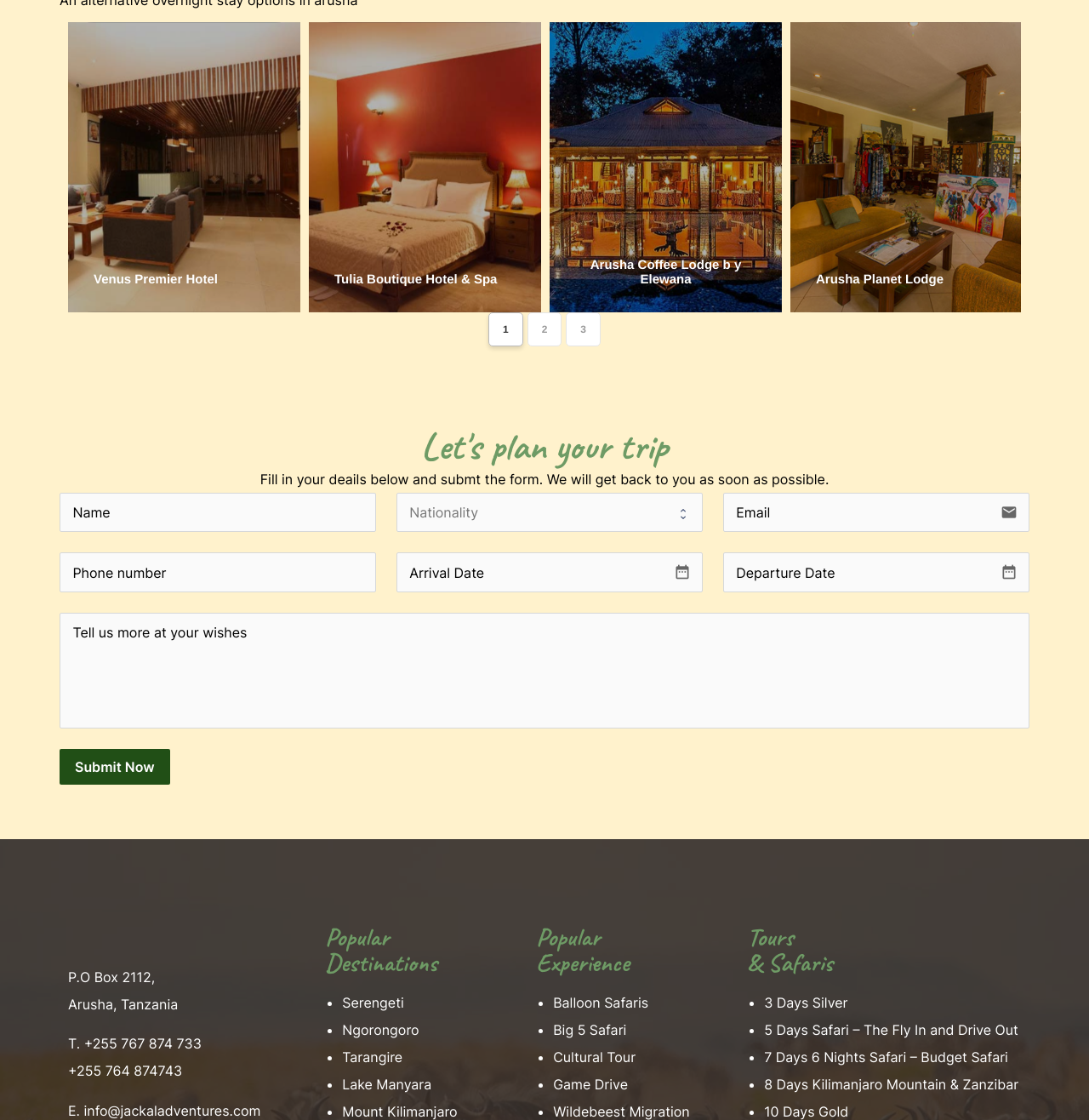Analyze the image and give a detailed response to the question:
What is the purpose of the form?

I inferred the purpose of the form by reading the static text 'Let's plan your trip' and 'Fill in your details below and submit the form. We will get back to you as soon as possible.' The form seems to be collecting information to plan a trip.